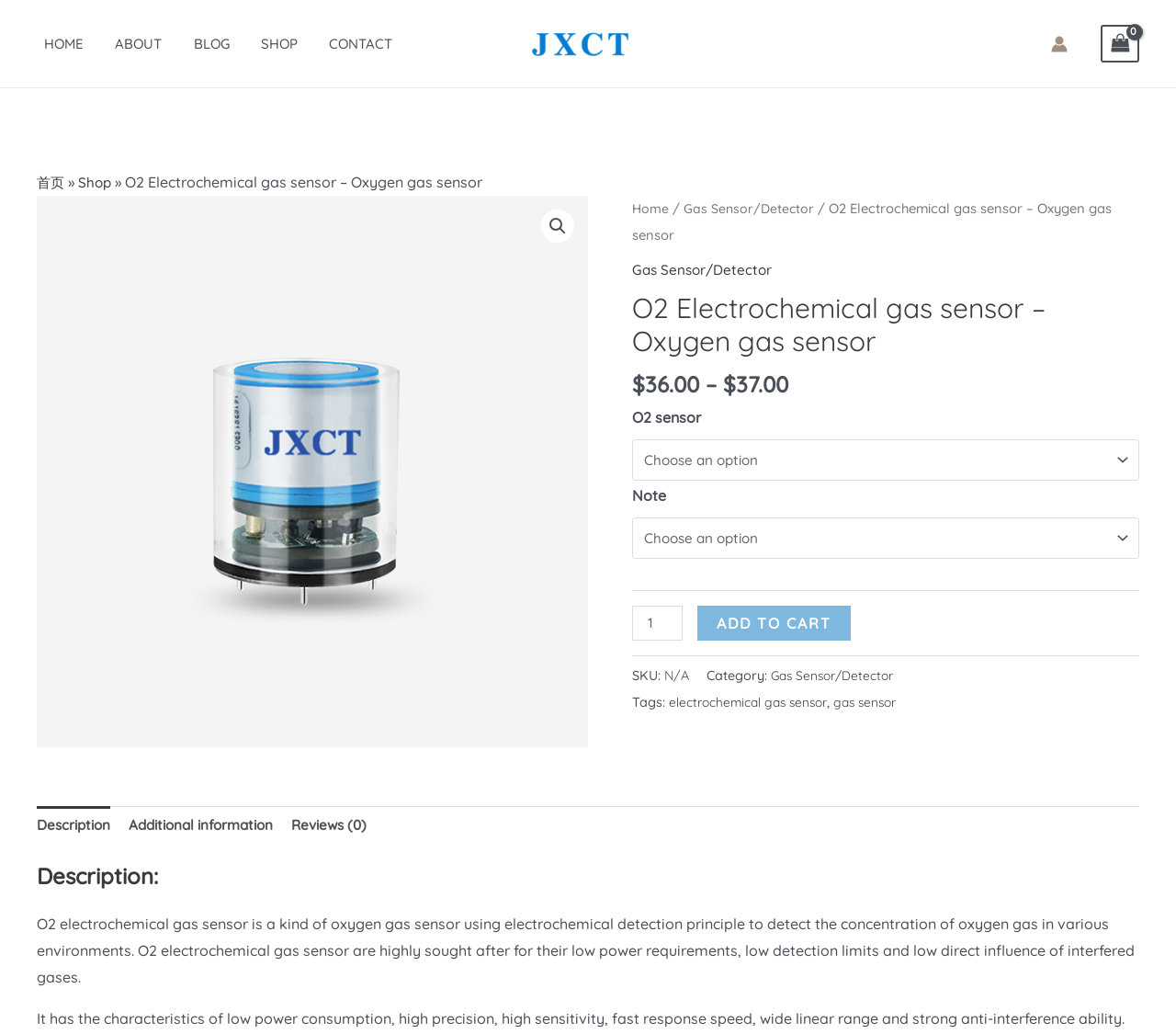Based on the element description "Add to cart", predict the bounding box coordinates of the UI element.

[0.595, 0.585, 0.726, 0.619]